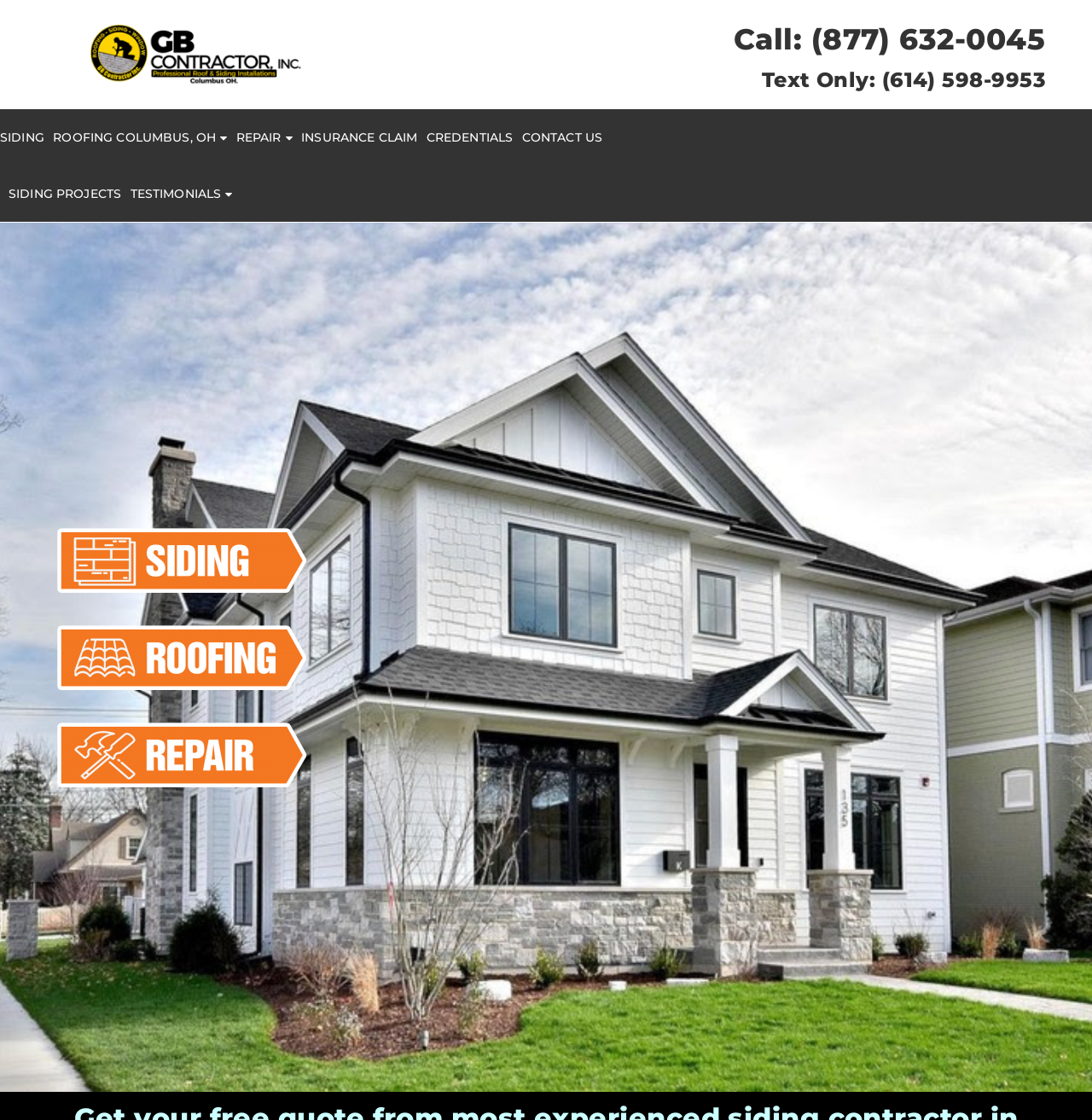Determine the bounding box coordinates of the target area to click to execute the following instruction: "View the Roofing Columbus, OH page."

[0.049, 0.106, 0.208, 0.139]